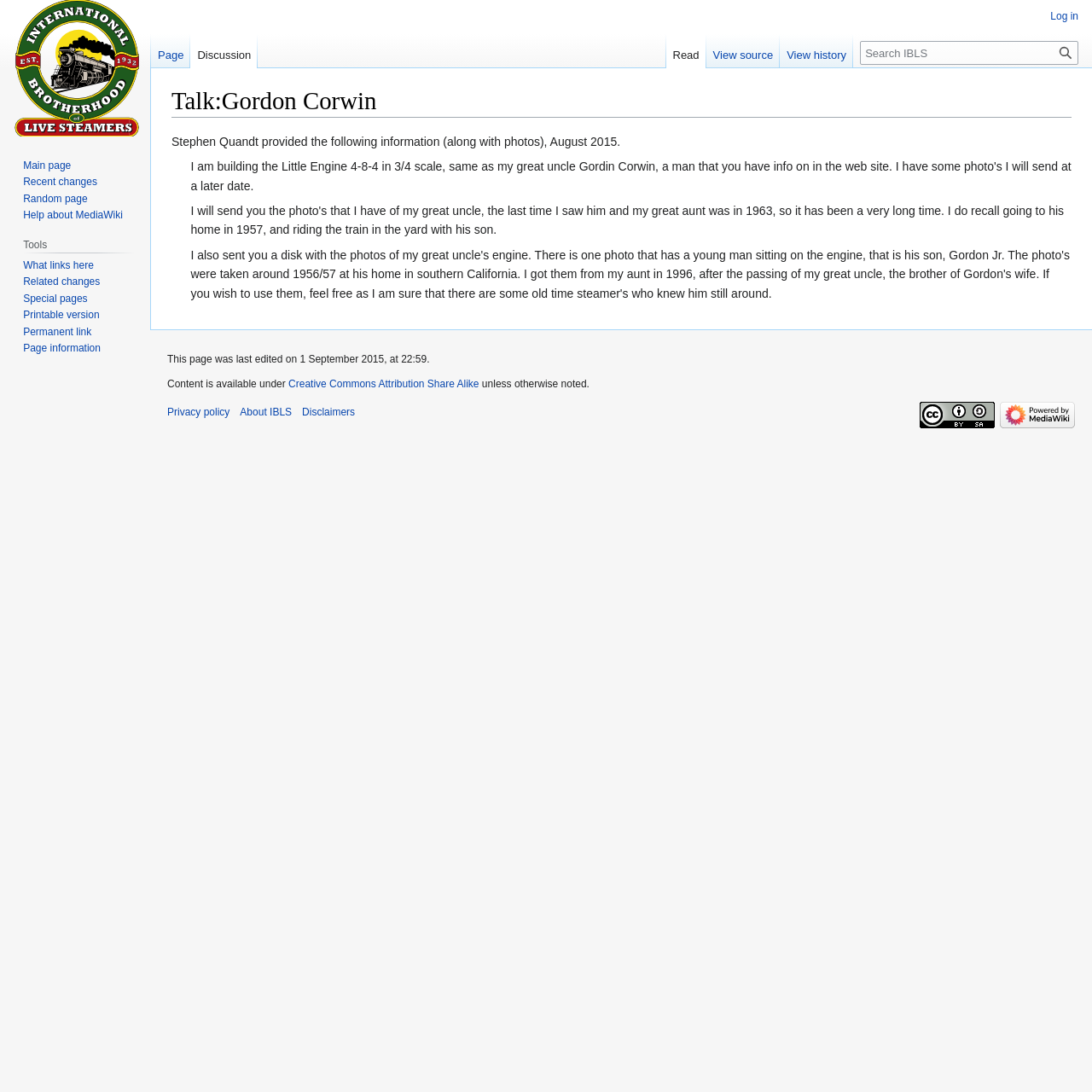What is the software powering the website? Please answer the question using a single word or phrase based on the image.

MediaWiki